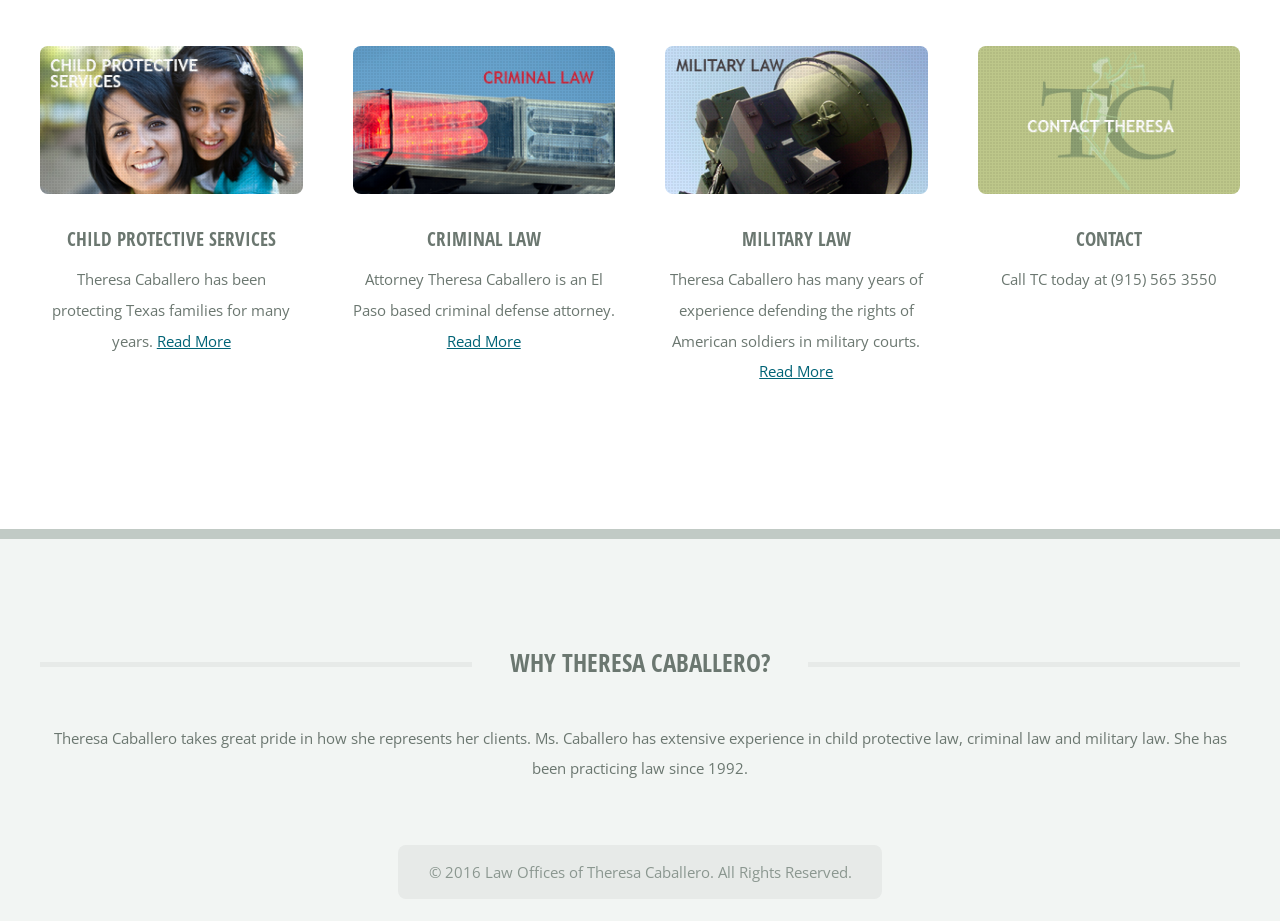Refer to the element description Cumbria and identify the corresponding bounding box in the screenshot. Format the coordinates as (top-left x, top-left y, bottom-right x, bottom-right y) with values in the range of 0 to 1.

None